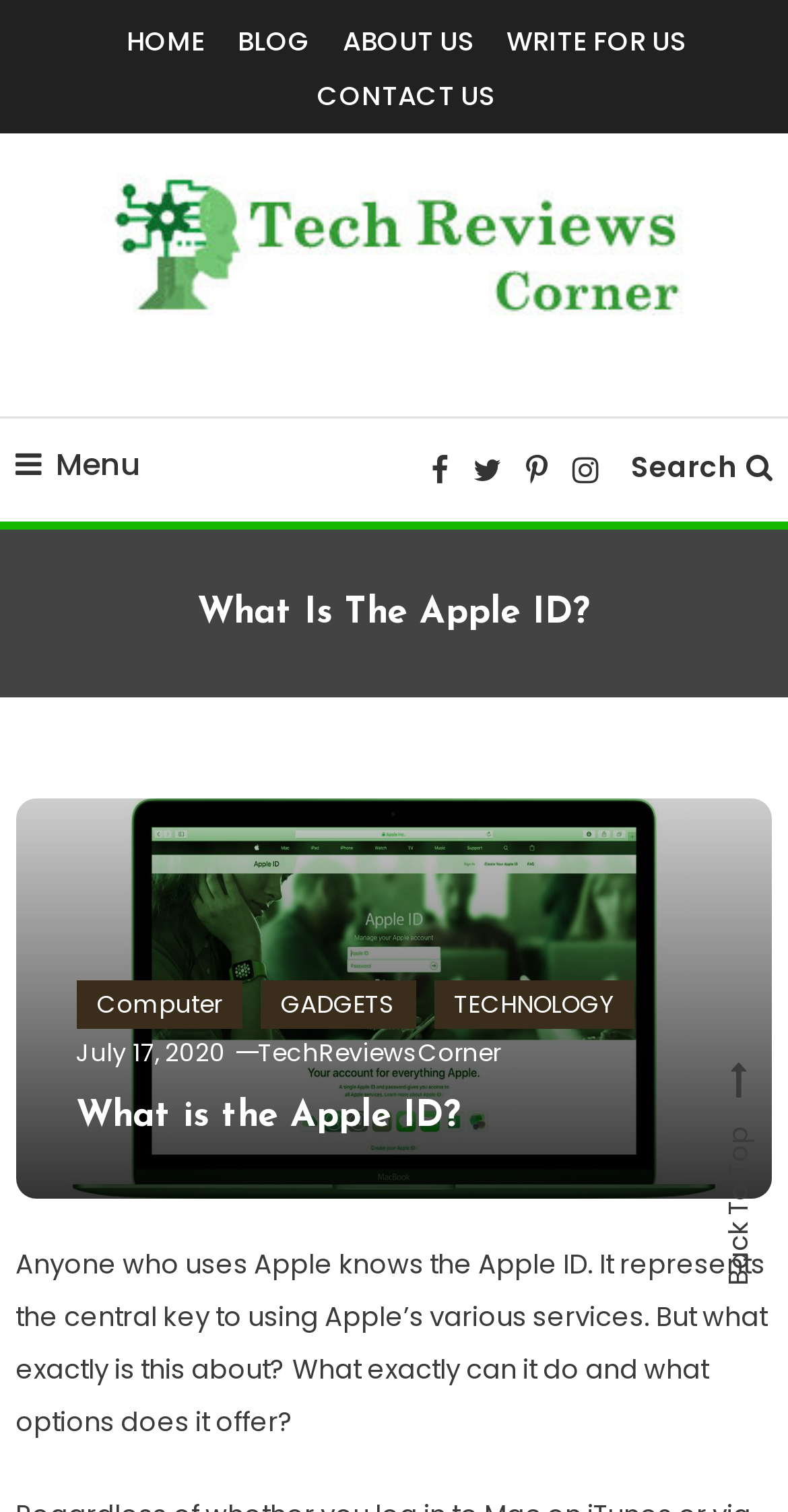What categories are available in the article?
Please provide a detailed and comprehensive answer to the question.

The question is asking about the categories available in the article, and the answer can be found in the links 'Computer', 'GADGETS', and 'TECHNOLOGY' which are located below the image 'apple ID'.